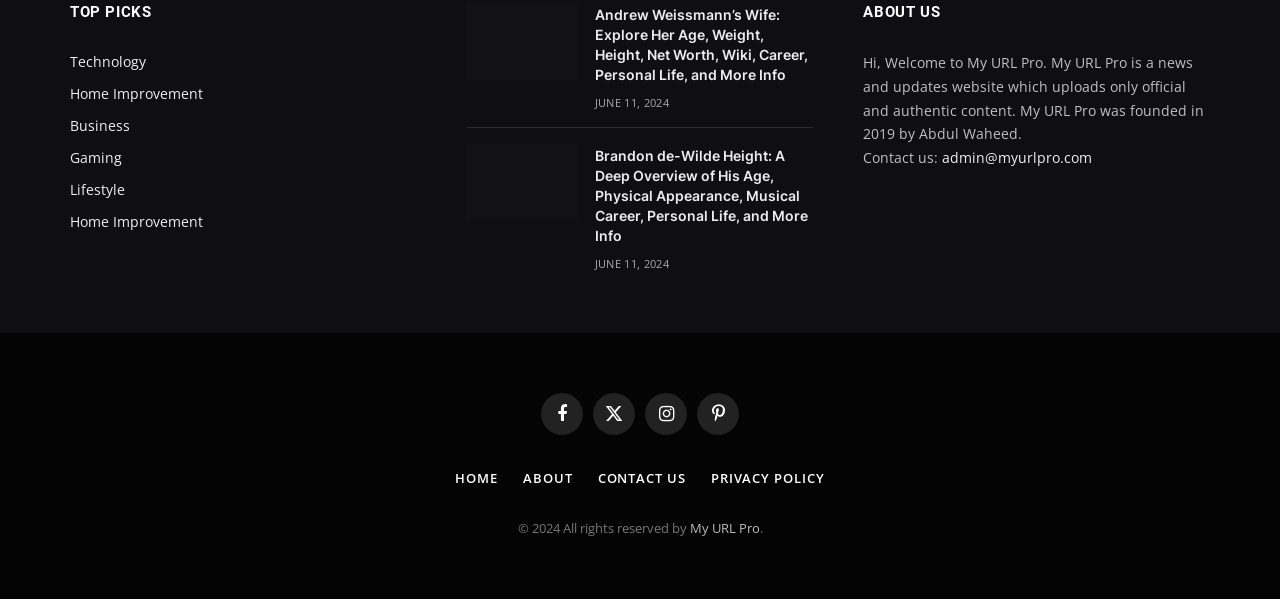Locate the bounding box coordinates of the area to click to fulfill this instruction: "Read about Andrew Weissmann’s Wife". The bounding box should be presented as four float numbers between 0 and 1, in the order [left, top, right, bottom].

[0.465, 0.008, 0.635, 0.141]